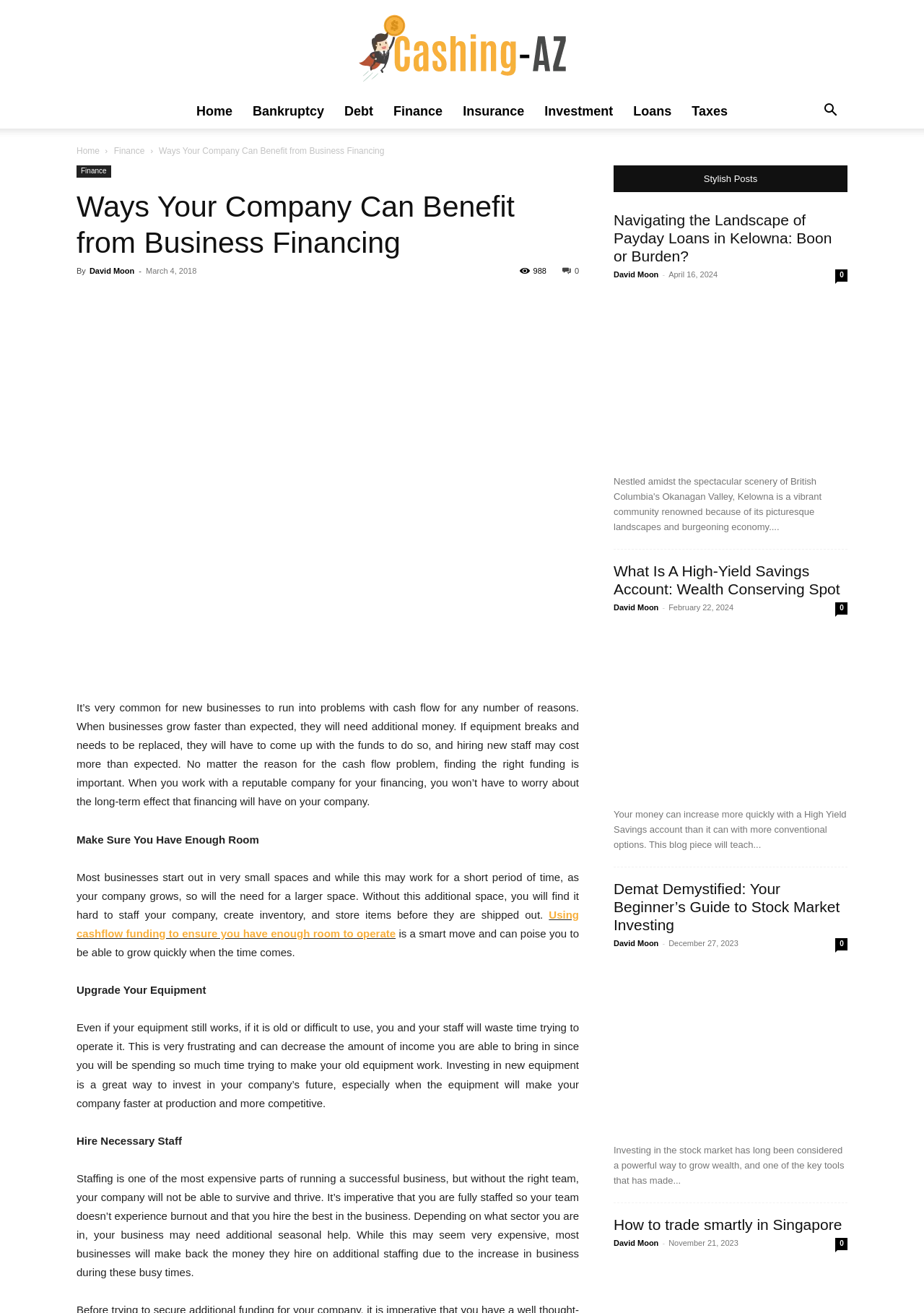Please locate the bounding box coordinates of the element's region that needs to be clicked to follow the instruction: "Go to TRAVEL ADVICE". The bounding box coordinates should be provided as four float numbers between 0 and 1, i.e., [left, top, right, bottom].

None